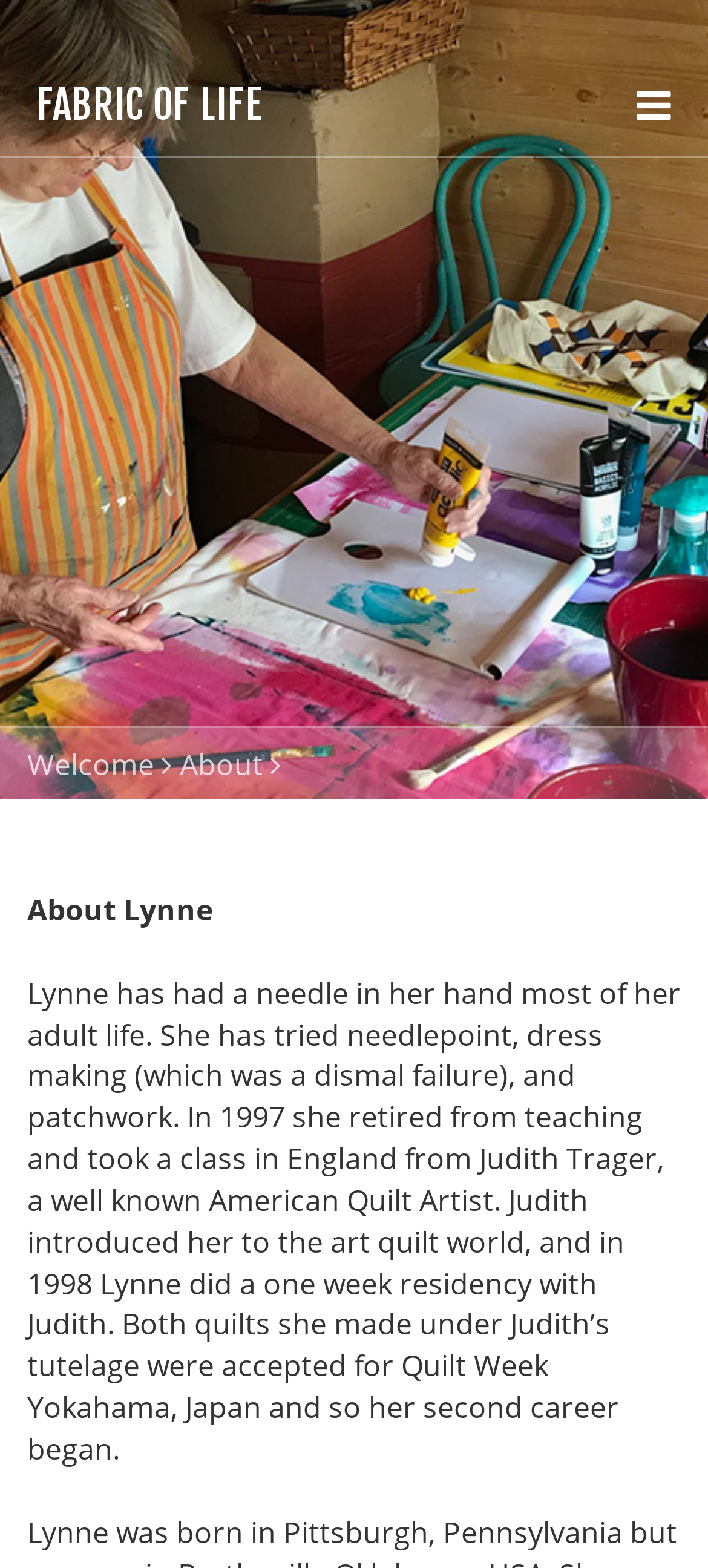What is the name of the person who introduced Lynne to the art quilt world?
Could you answer the question with a detailed and thorough explanation?

The webpage states that Lynne took a class in England from Judith Trager, a well-known American Quilt Artist, who introduced her to the art quilt world.